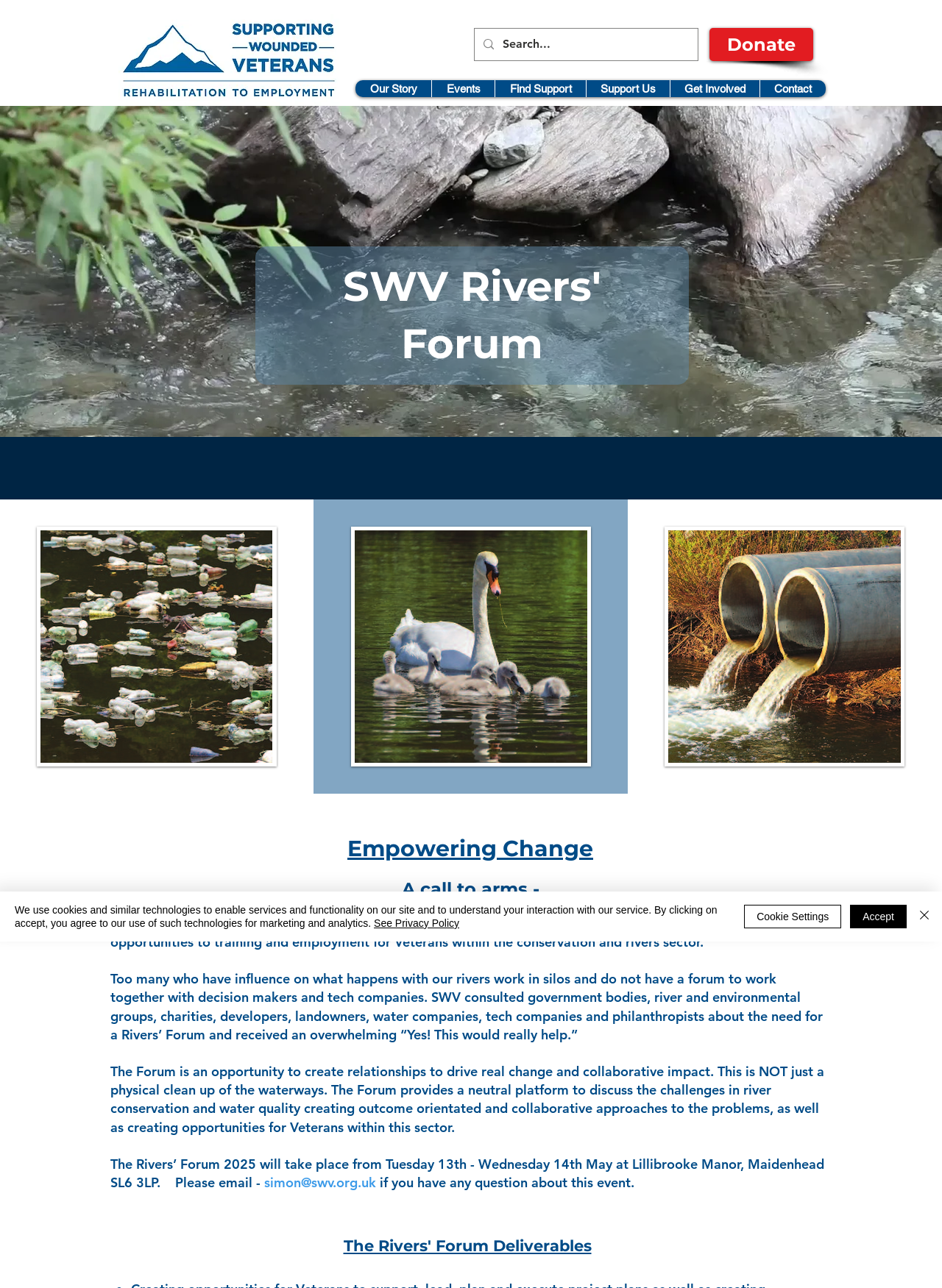Utilize the details in the image to give a detailed response to the question: What is the theme of the images on the webpage?

The images on the webpage appear to be related to rivers and nature, with pictures of a landscape, a swan and signets, and sewage outflow, suggesting that the webpage is focused on environmental and conservation issues.